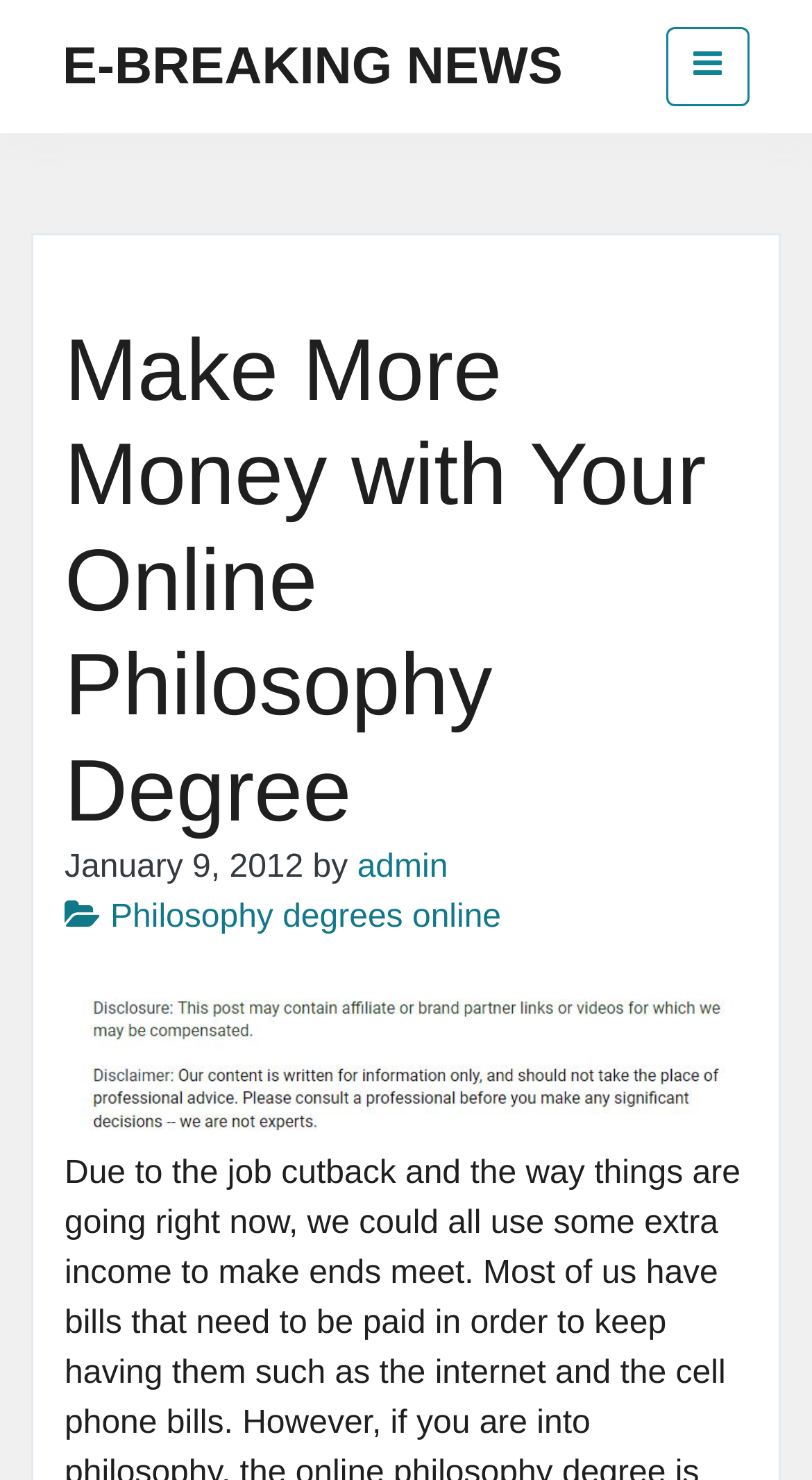Please identify the primary heading of the webpage and give its text content.

Make More Money with Your Online Philosophy Degree